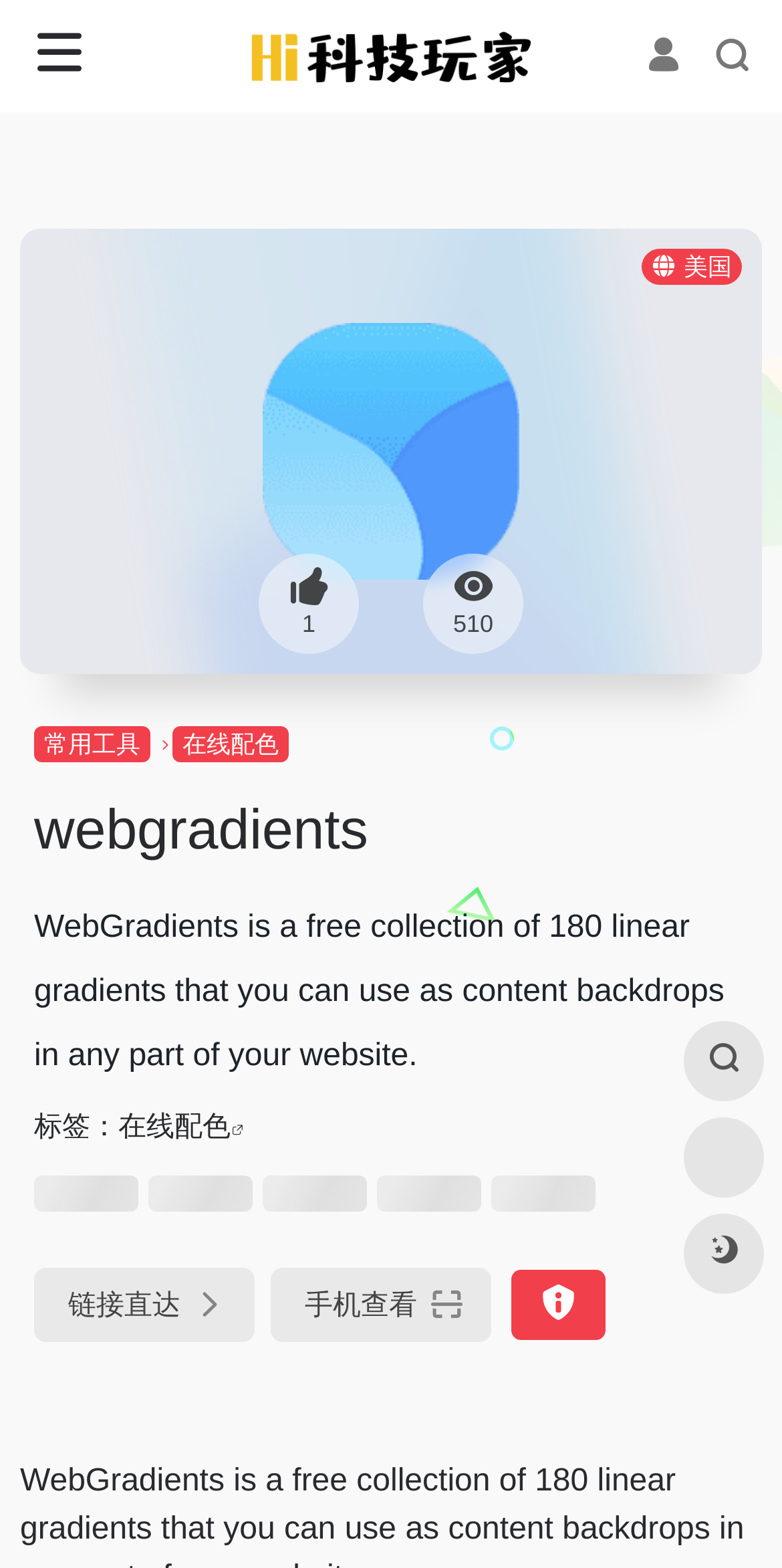Determine the bounding box coordinates for the region that must be clicked to execute the following instruction: "Check the link to 手机查看".

[0.346, 0.808, 0.628, 0.855]